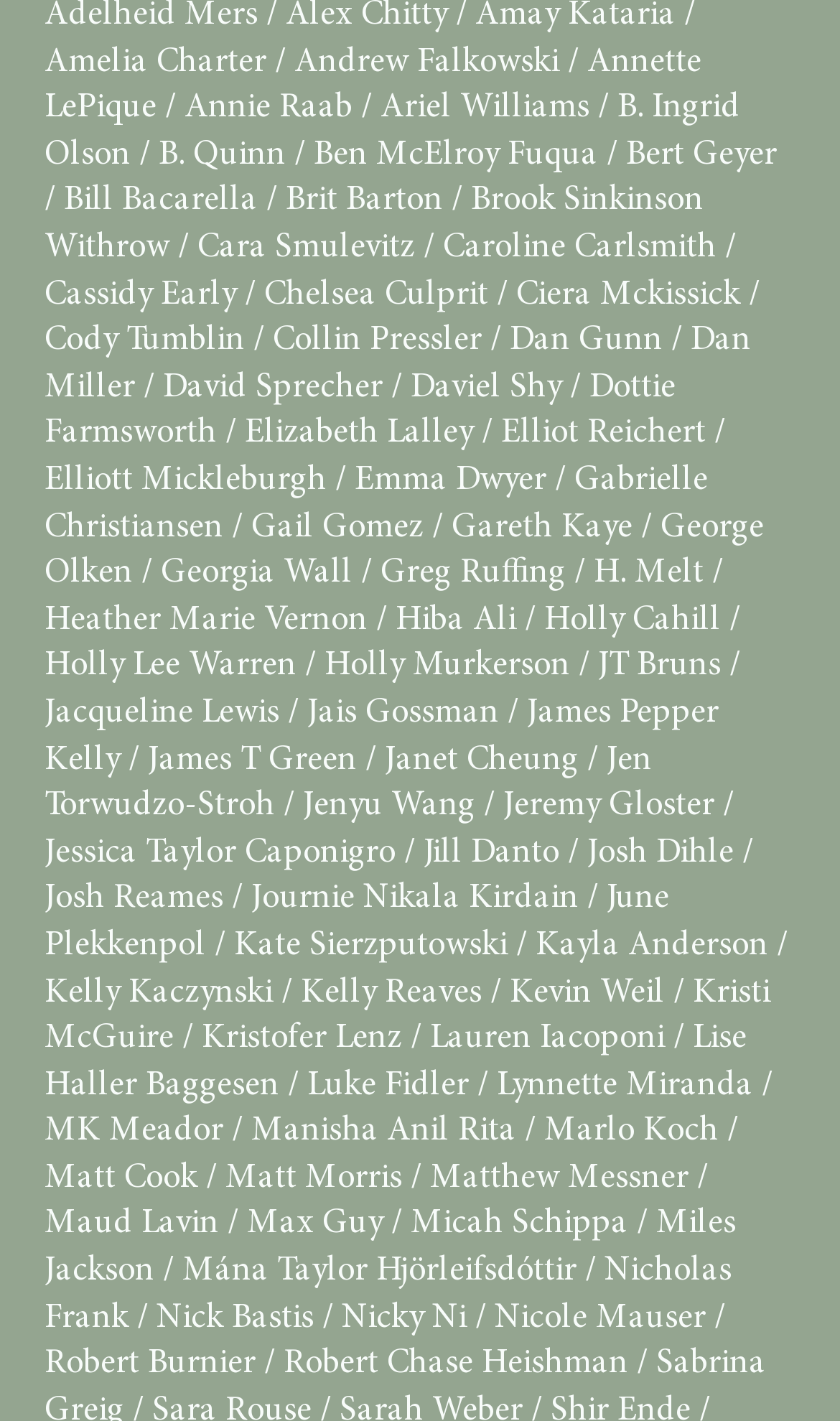What is the name of the first person listed?
Using the image as a reference, give a one-word or short phrase answer.

Amelia Charter